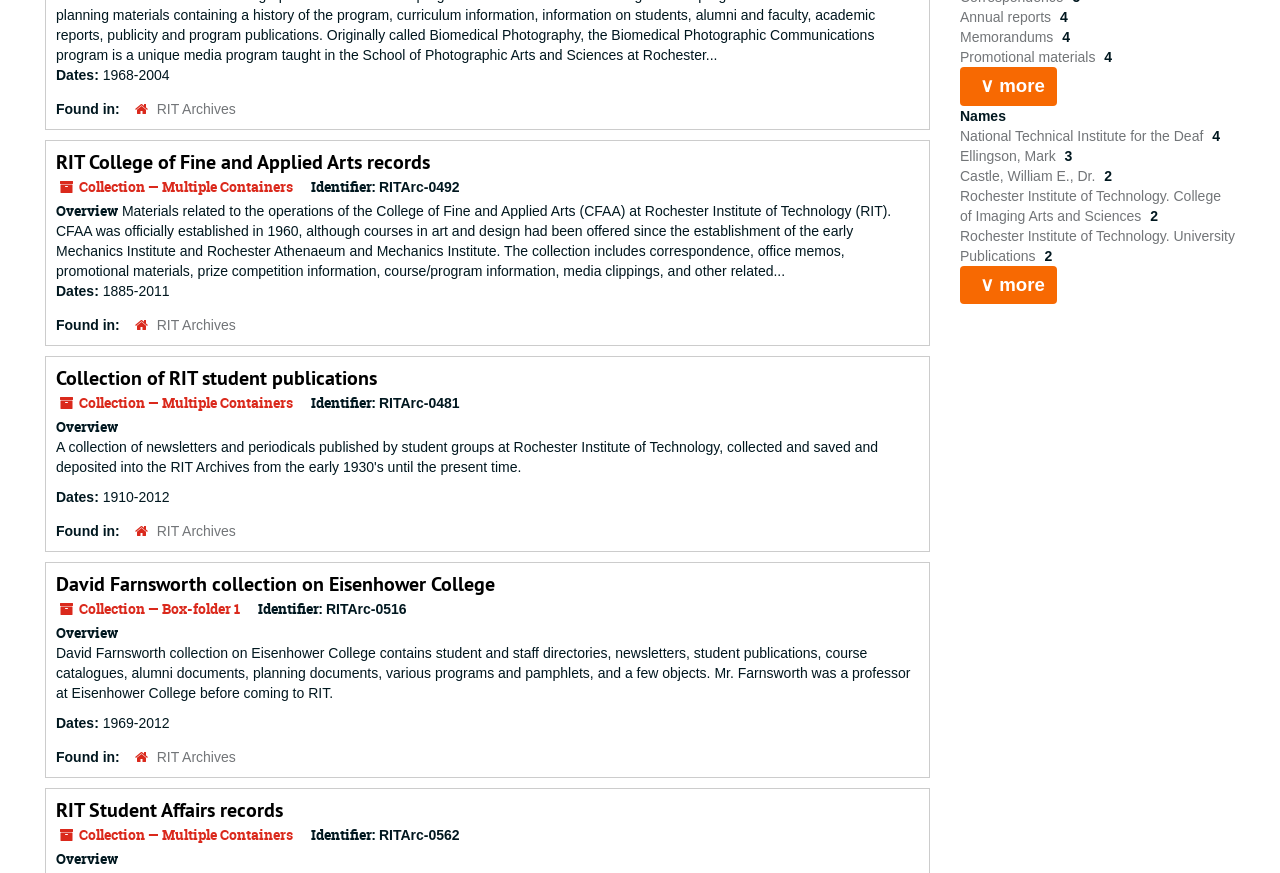Predict the bounding box of the UI element based on this description: "RIT Archives".

[0.122, 0.116, 0.184, 0.134]